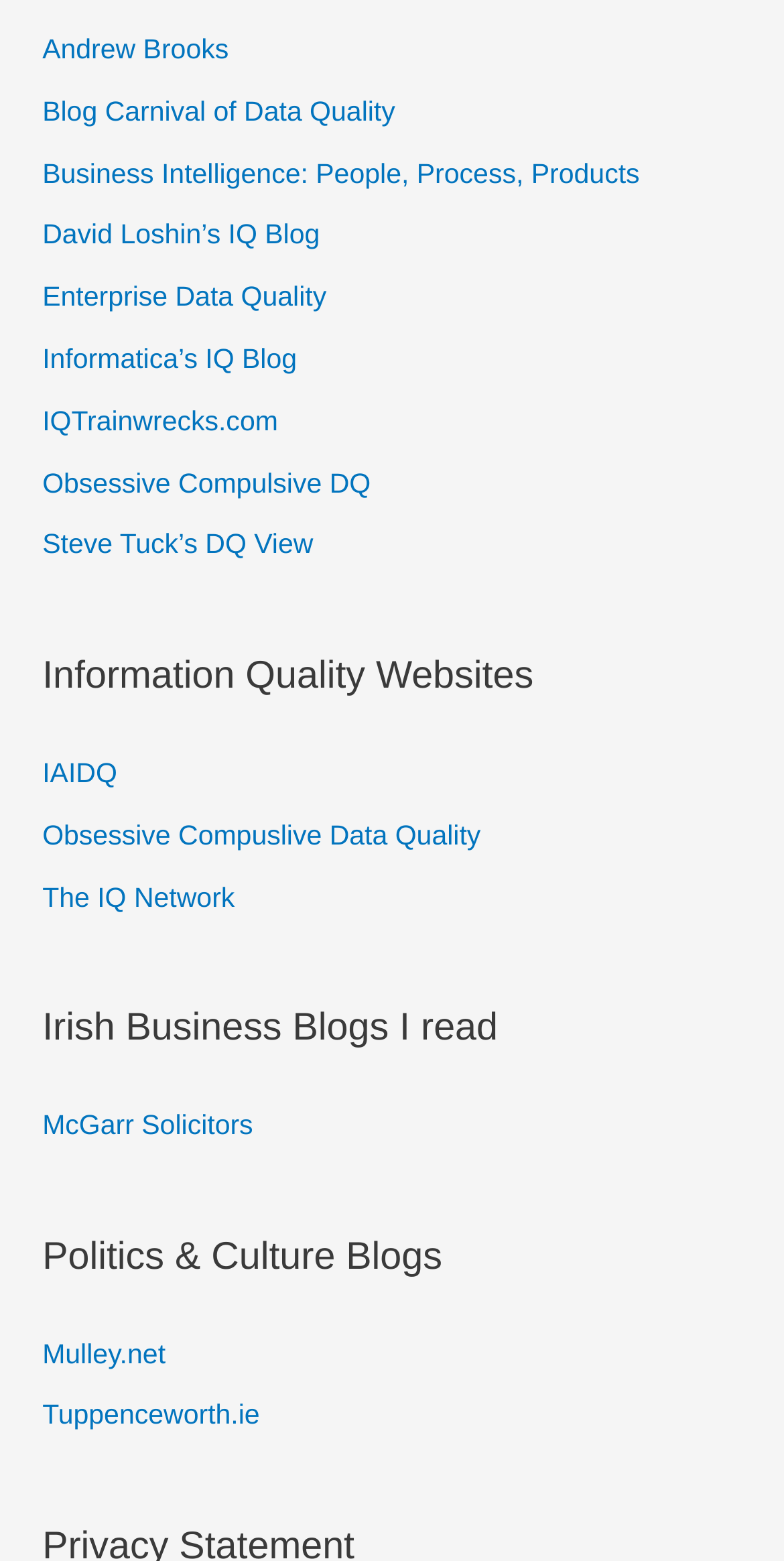Please identify the bounding box coordinates of the clickable area that will allow you to execute the instruction: "visit Mulley.net".

[0.054, 0.857, 0.211, 0.877]